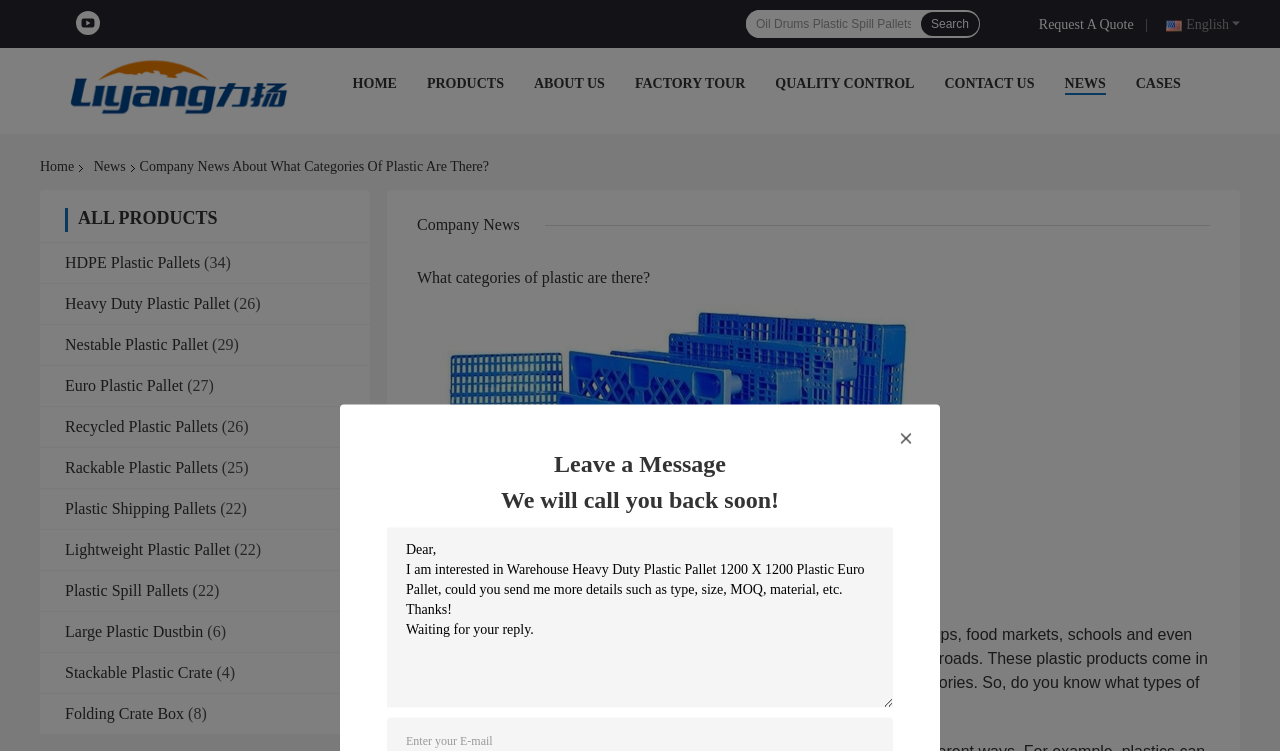What is the language of the webpage?
Examine the image and provide an in-depth answer to the question.

The language of the webpage can be determined by looking at the top-right corner, where it is written 'English'. This suggests that the webpage is in English language.